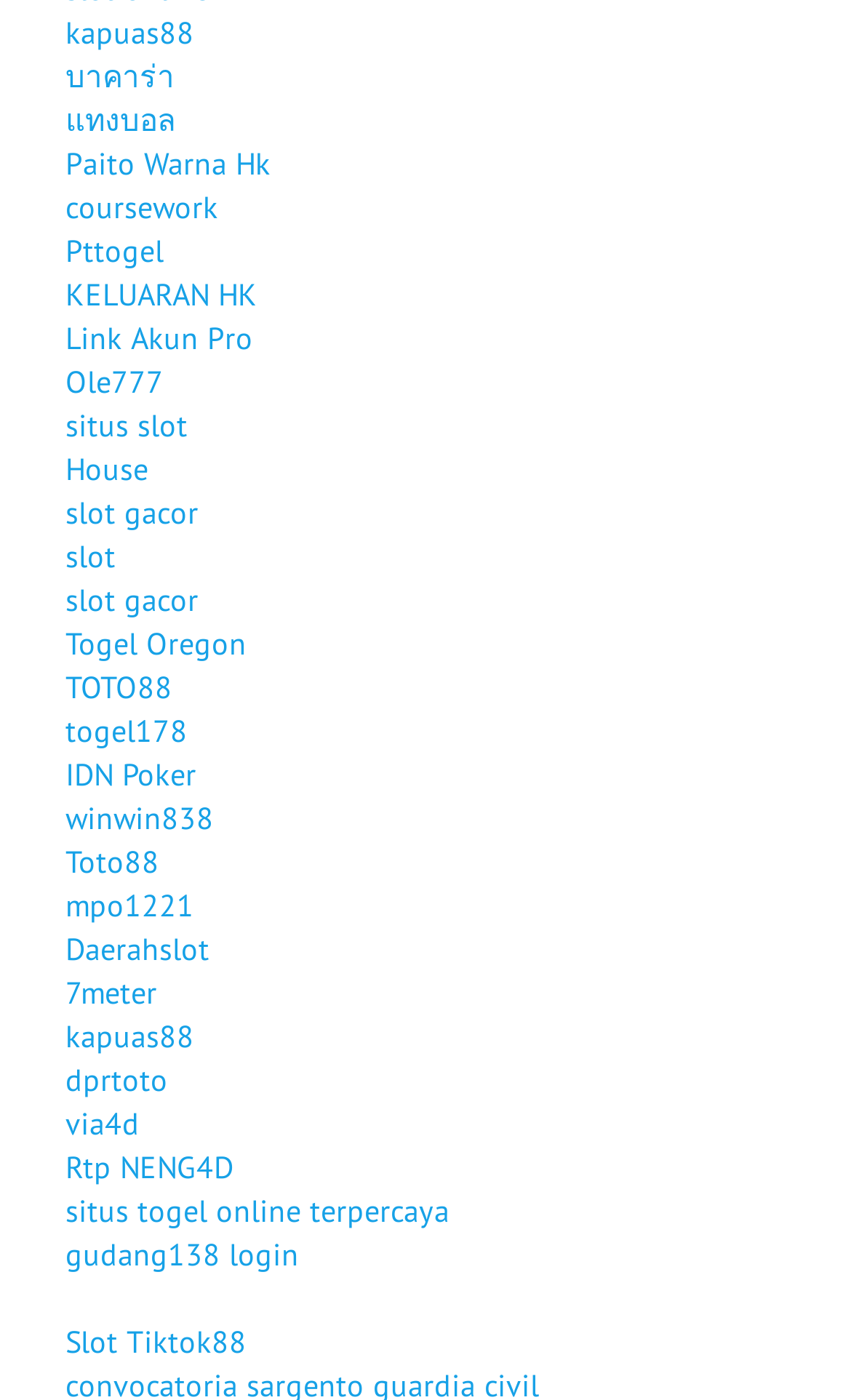Please mark the clickable region by giving the bounding box coordinates needed to complete this instruction: "access coursework".

[0.077, 0.134, 0.256, 0.162]